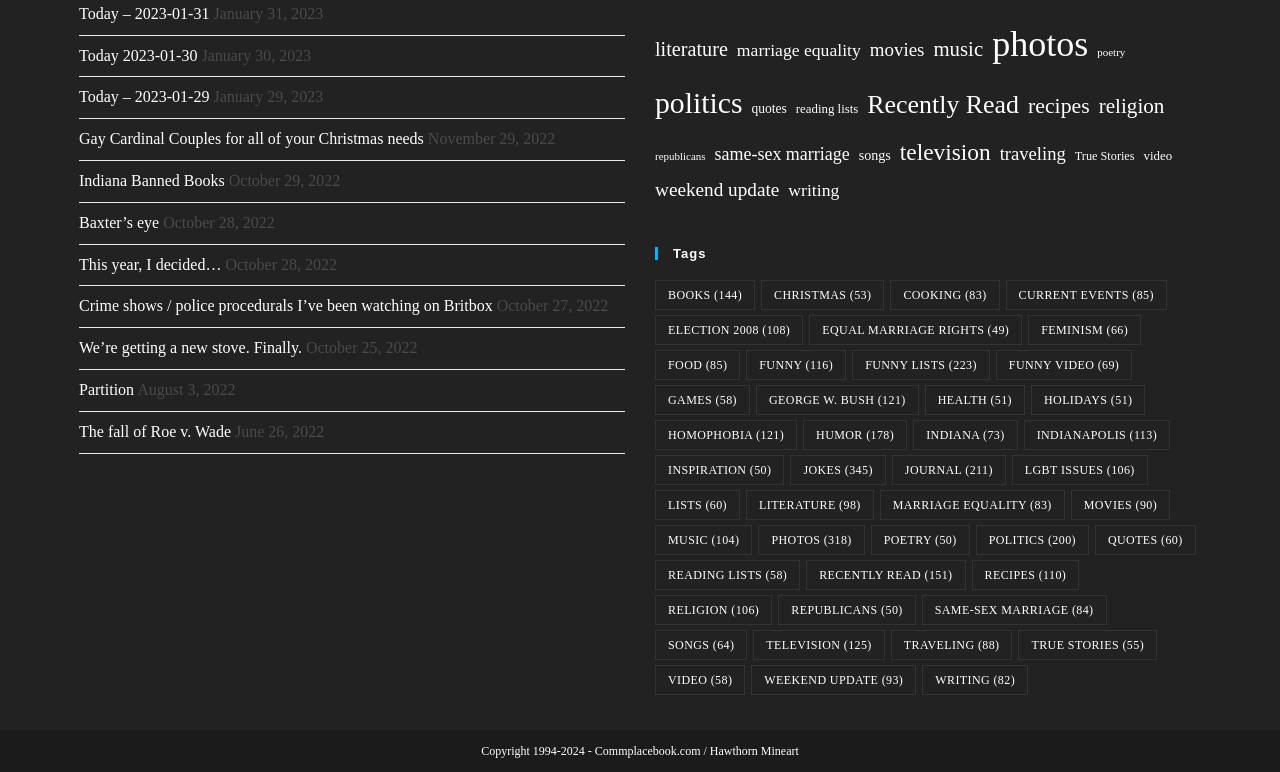What is the date of the first blog post?
Based on the image content, provide your answer in one word or a short phrase.

2023-01-31